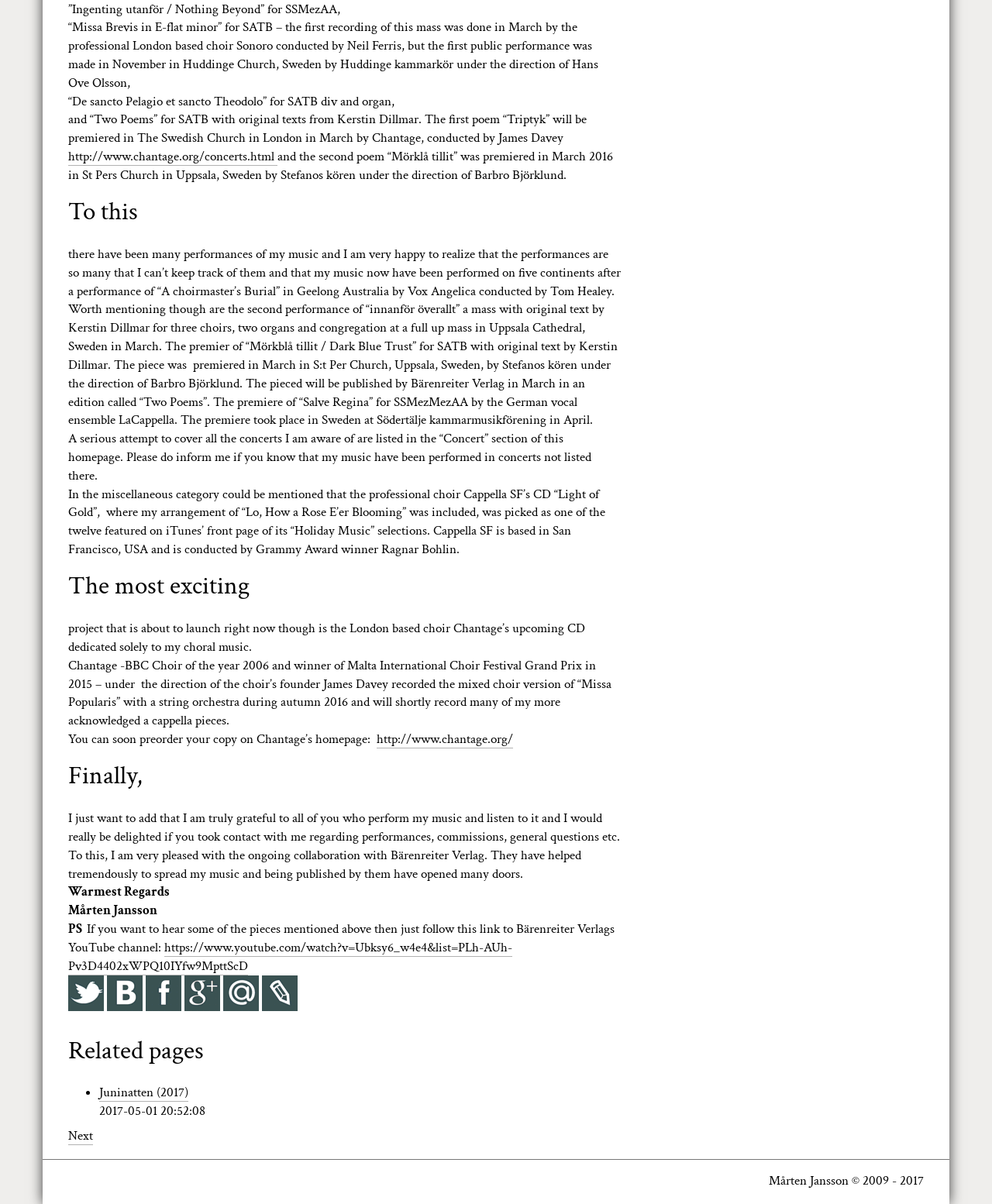Respond to the following question with a brief word or phrase:
What is the name of the publisher that has helped to spread the music of Mårten Jansson?

Bärenreiter Verlag